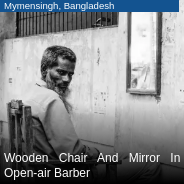What is the color scheme of the image?
Kindly give a detailed and elaborate answer to the question.

The color scheme of the image can be determined by reading the caption, which states that the image is 'rendered in black and white'. This suggests that the image lacks color and is presented in a monochromatic format, which adds a timeless quality to the moment.